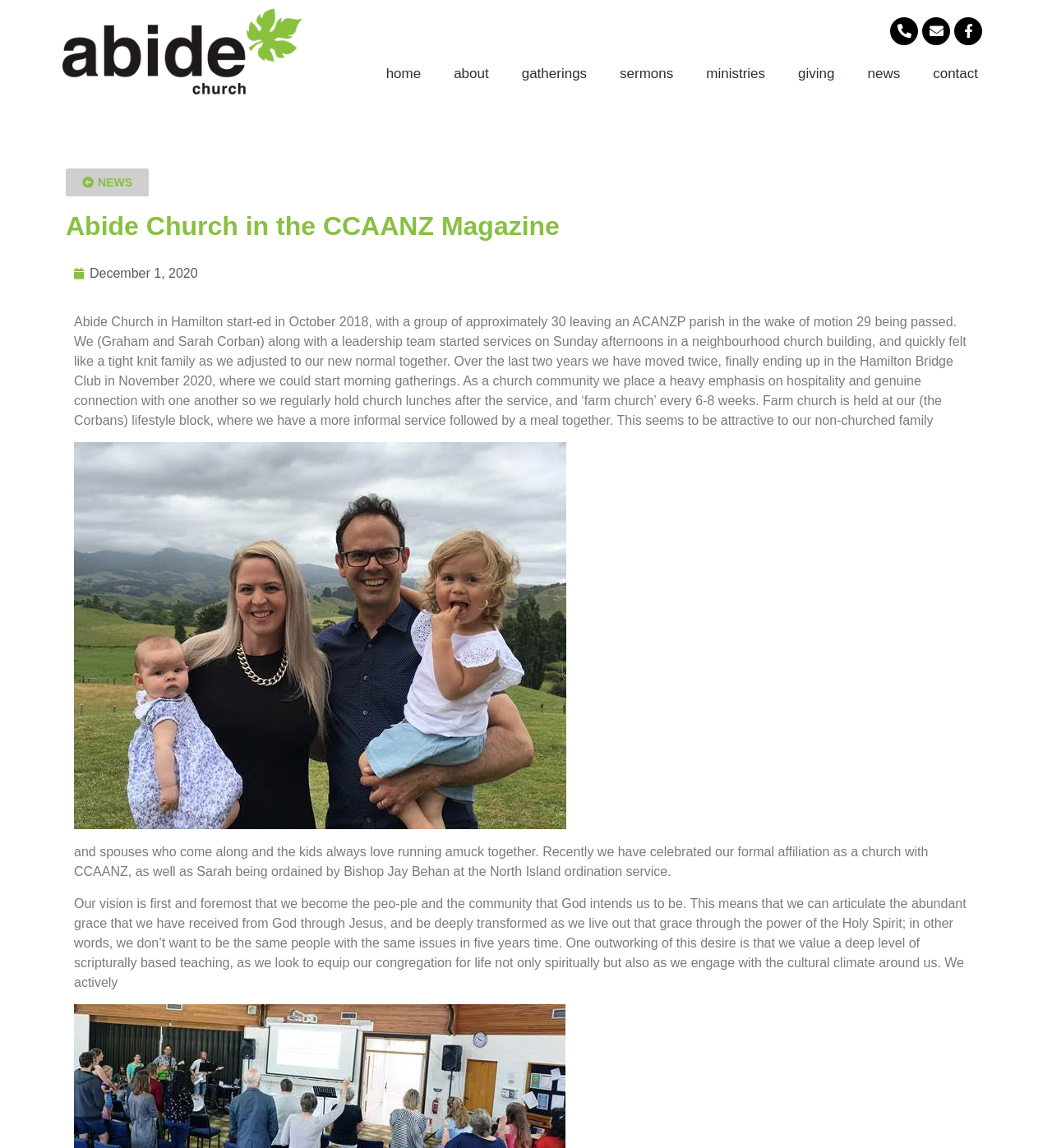Please answer the following question using a single word or phrase: 
What is 'farm church'?

an informal service followed by a meal